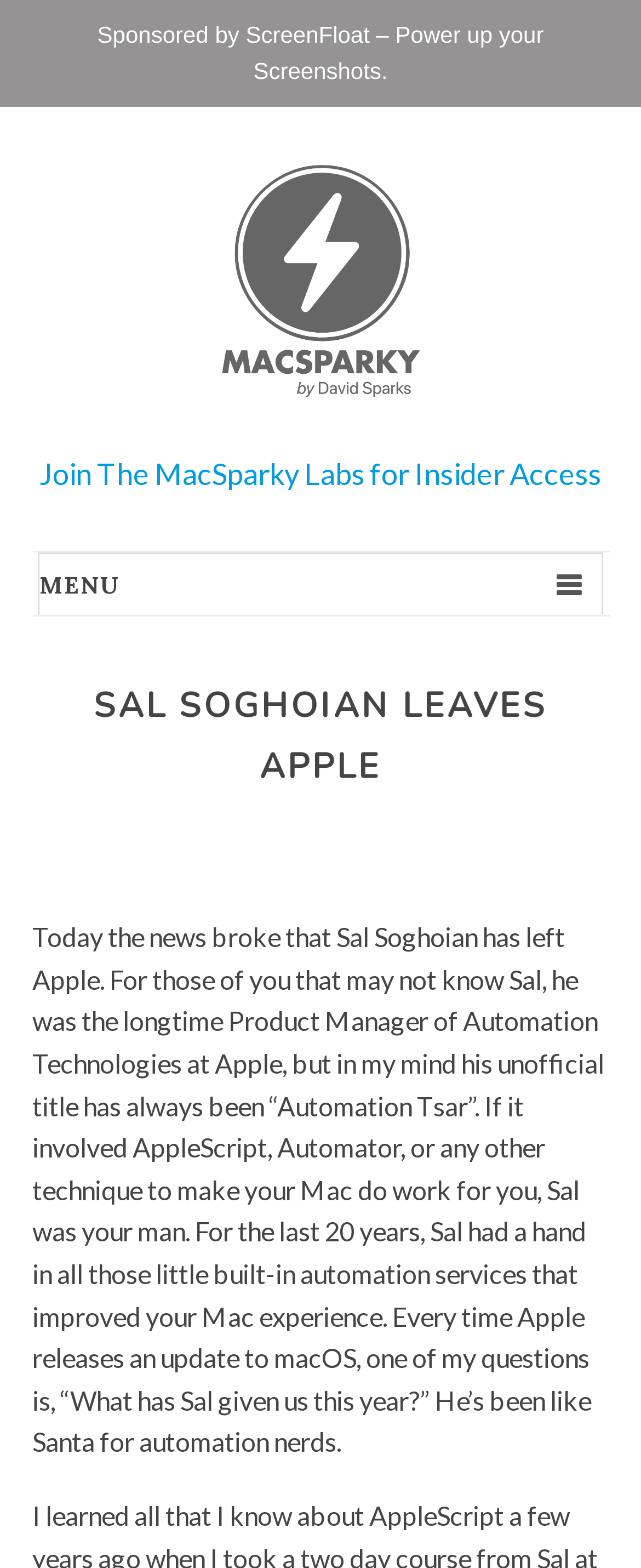Create an elaborate caption for the webpage.

The webpage is about Sal Soghoian leaving Apple, with a focus on his role as the Product Manager of Automation Technologies. At the top of the page, there is a sponsored link to ScreenFloat, a screenshot tool, next to a static text "Sponsored by". 

Below this, there is a group of elements, including a heading "MacSparky" with a link to MacSparky and an image of the MacSparky logo. To the right of this, there is a link to "Join The MacSparky Labs for Insider Access". 

Further down, there is a combobox with a header that contains a heading "SAL SOGHOIAN LEAVES APPLE". Below this, there is a block of text that summarizes Sal's role at Apple, describing him as the "Automation Tsar" and highlighting his contributions to automation services in macOS over the past 20 years.